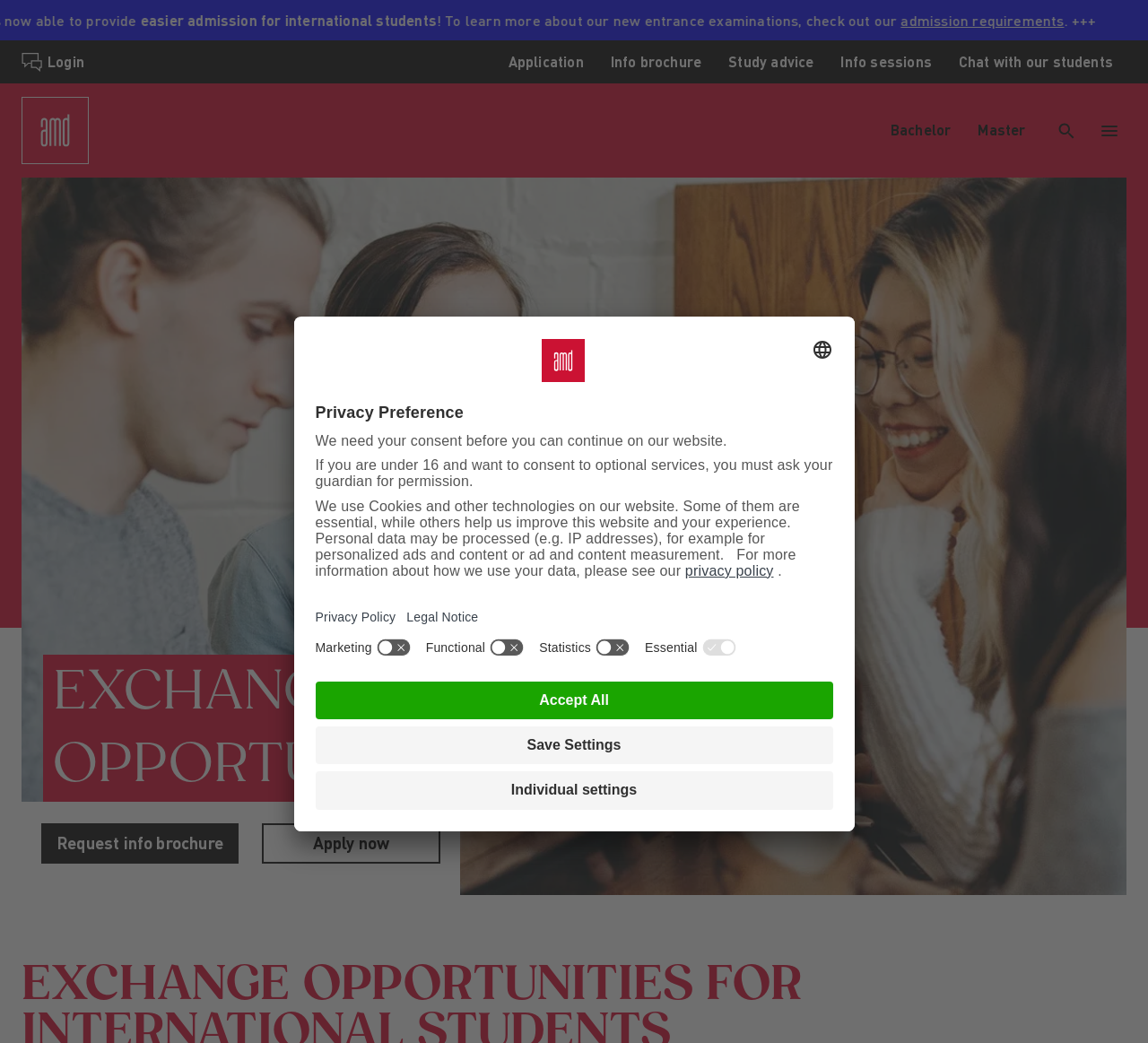Determine the bounding box coordinates for the region that must be clicked to execute the following instruction: "Click on the 'Search' button".

[0.914, 0.109, 0.943, 0.141]